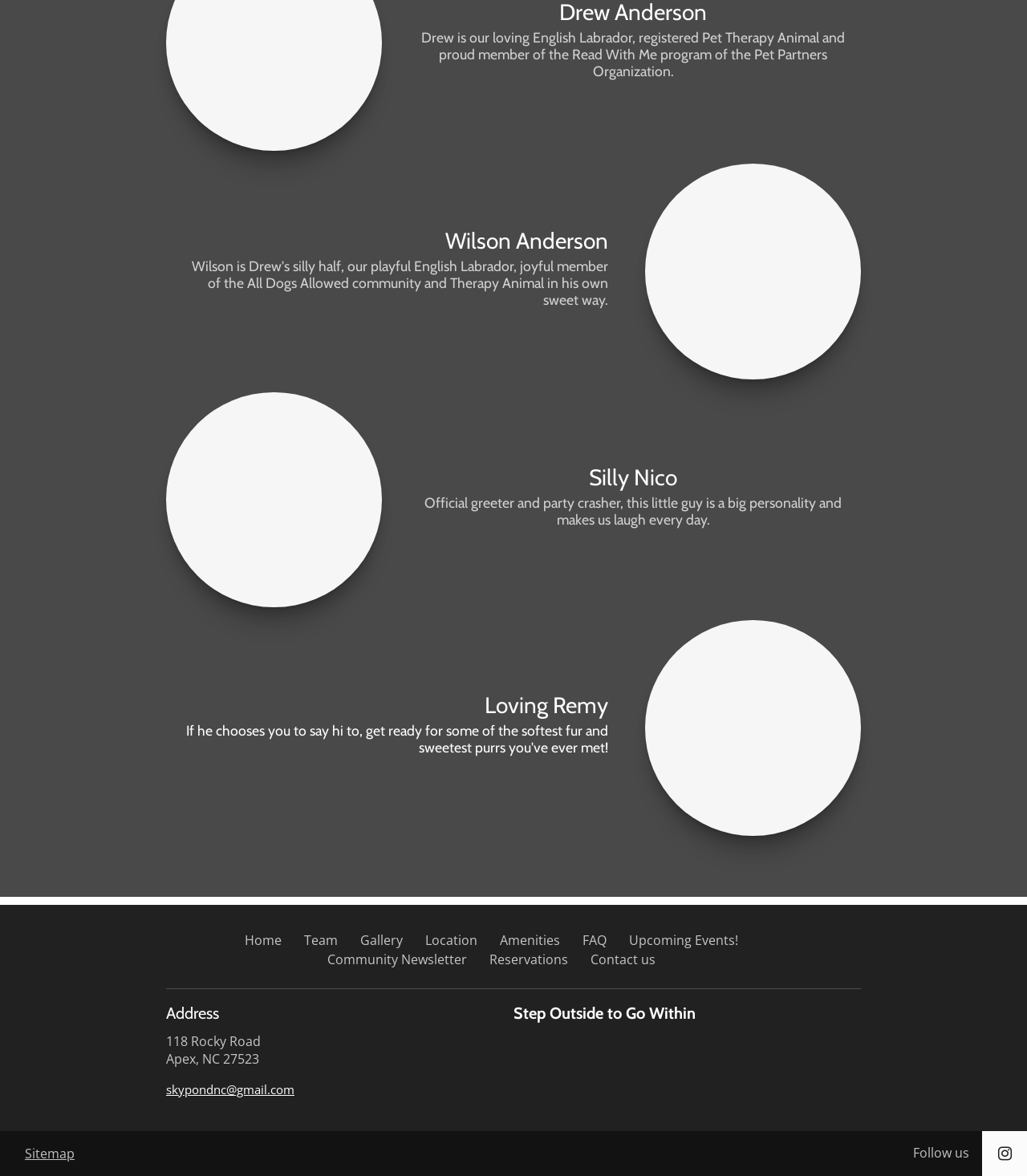Please identify the bounding box coordinates of the element on the webpage that should be clicked to follow this instruction: "Contact us". The bounding box coordinates should be given as four float numbers between 0 and 1, formatted as [left, top, right, bottom].

[0.575, 0.831, 0.638, 0.846]